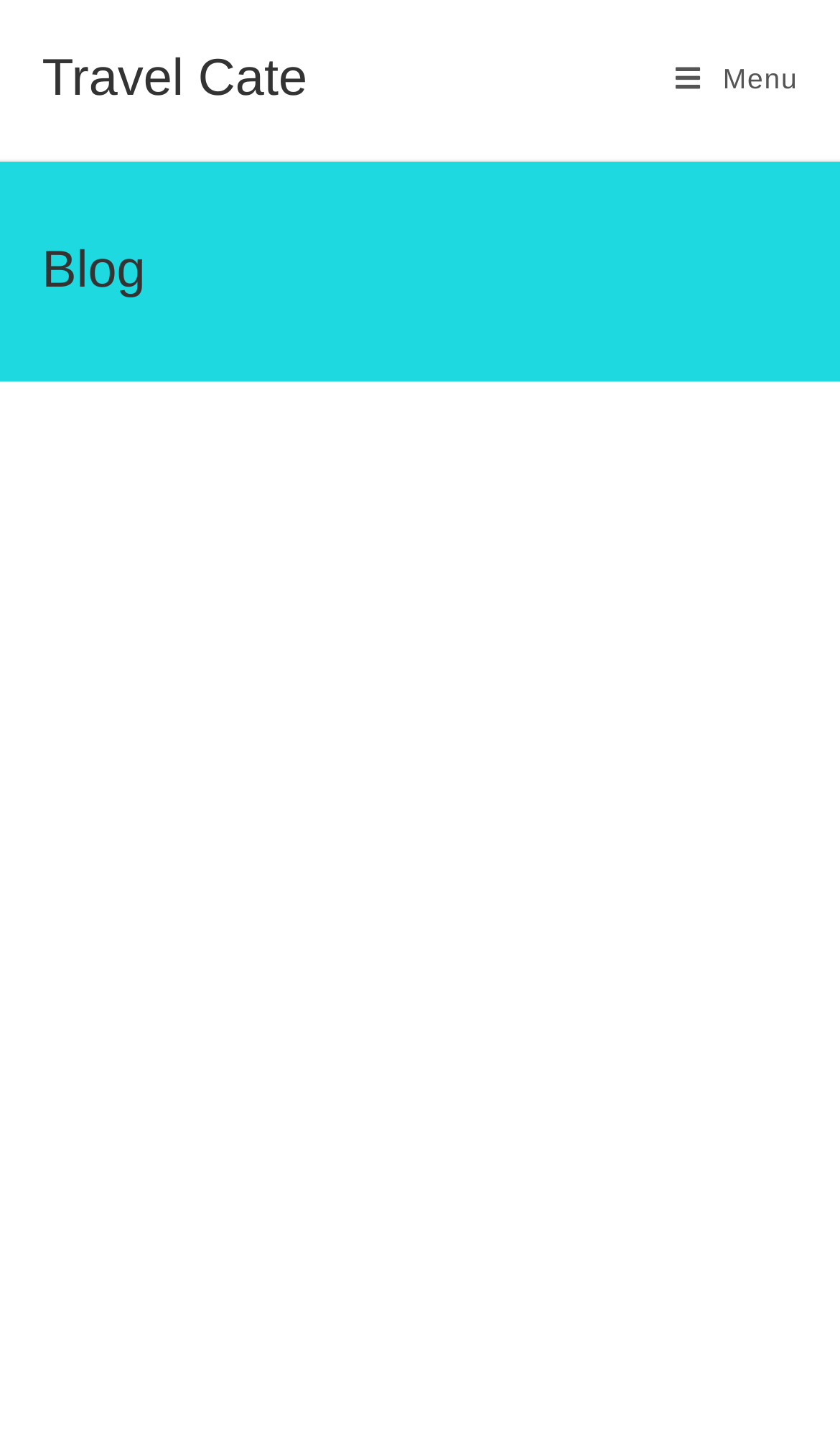Based on the element description Menu Close, identify the bounding box of the UI element in the given webpage screenshot. The coordinates should be in the format (top-left x, top-left y, bottom-right x, bottom-right y) and must be between 0 and 1.

[0.804, 0.0, 0.95, 0.111]